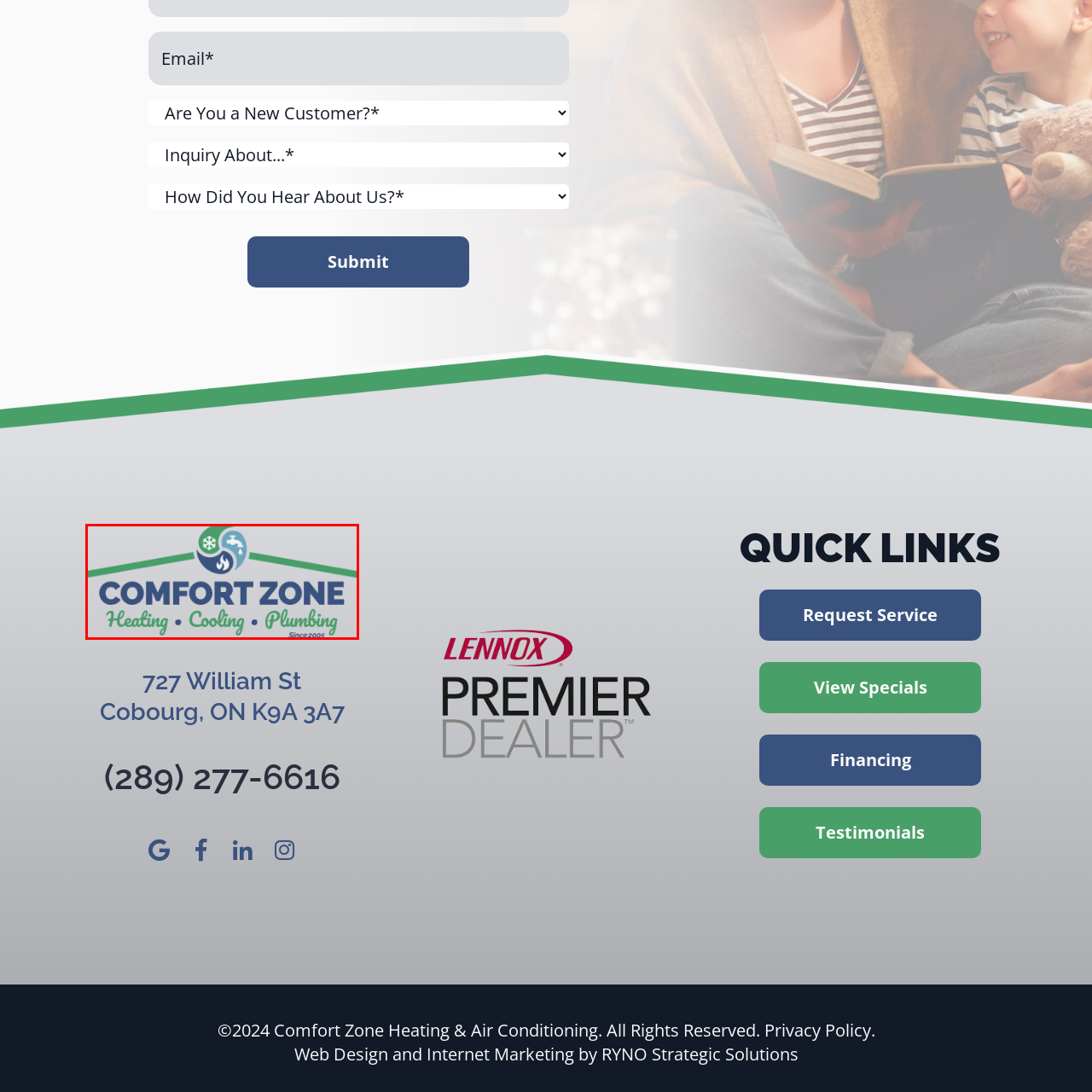Offer a comprehensive description of the image enclosed by the red box.

The image displays the logo of "Comfort Zone Heating & Air Conditioning." The design features a circular emblem divided into three sections, each representing a core service: heating, cooling, and plumbing. Accompanying the emblem, the company name "COMFORT ZONE" is prominently displayed in bold, blue capital letters. Below this, the words "Heating • Cooling • Plumbing" are presented in a softer green font, indicating the company's areas of expertise. The logo also includes the phrase "Since 2005," suggesting a long-standing commitment to service and reliability. The overall color scheme combines shades of blue and green against a light gray background, reflecting a professional and approachable aesthetic suitable for a home services business.